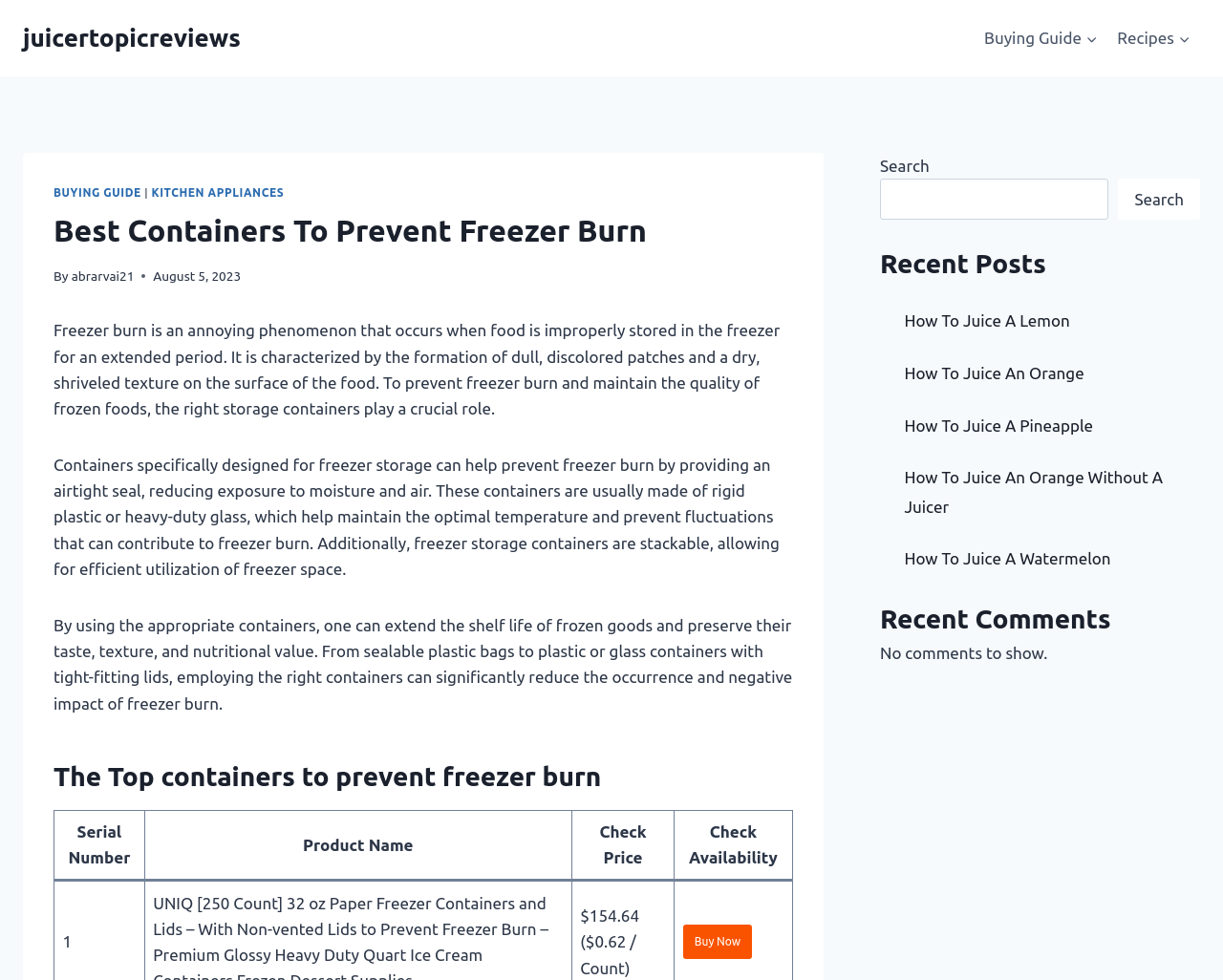Please identify the bounding box coordinates of the element that needs to be clicked to execute the following command: "Click on the 'Buying Guide' link". Provide the bounding box using four float numbers between 0 and 1, formatted as [left, top, right, bottom].

[0.797, 0.016, 0.906, 0.062]